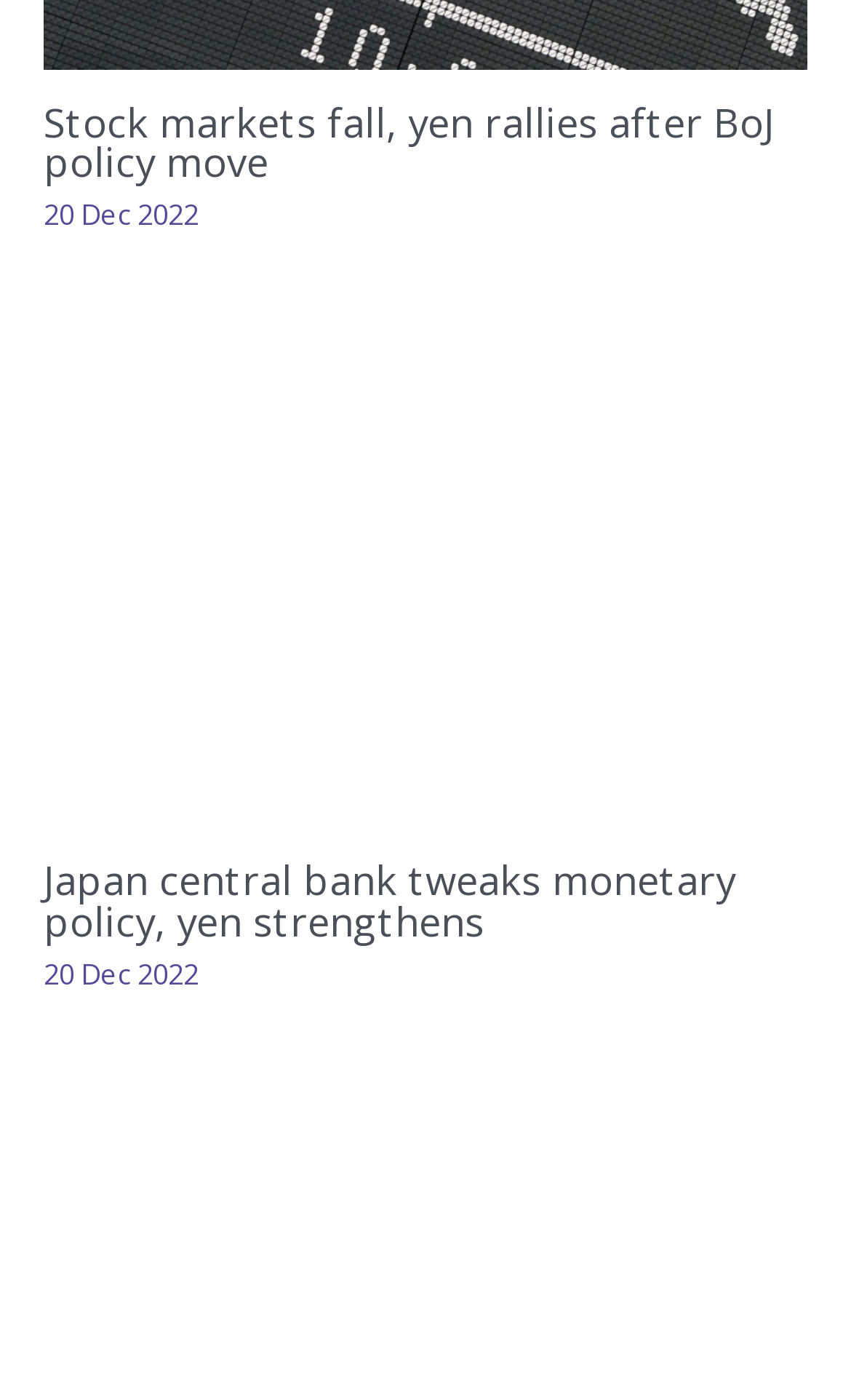What is the title of the second article?
Based on the visual details in the image, please answer the question thoroughly.

I found the second article element [337] and looked for a heading element. The element [368] has the text 'Japan central bank tweaks monetary policy, yen strengthens', which is the title of the second article.